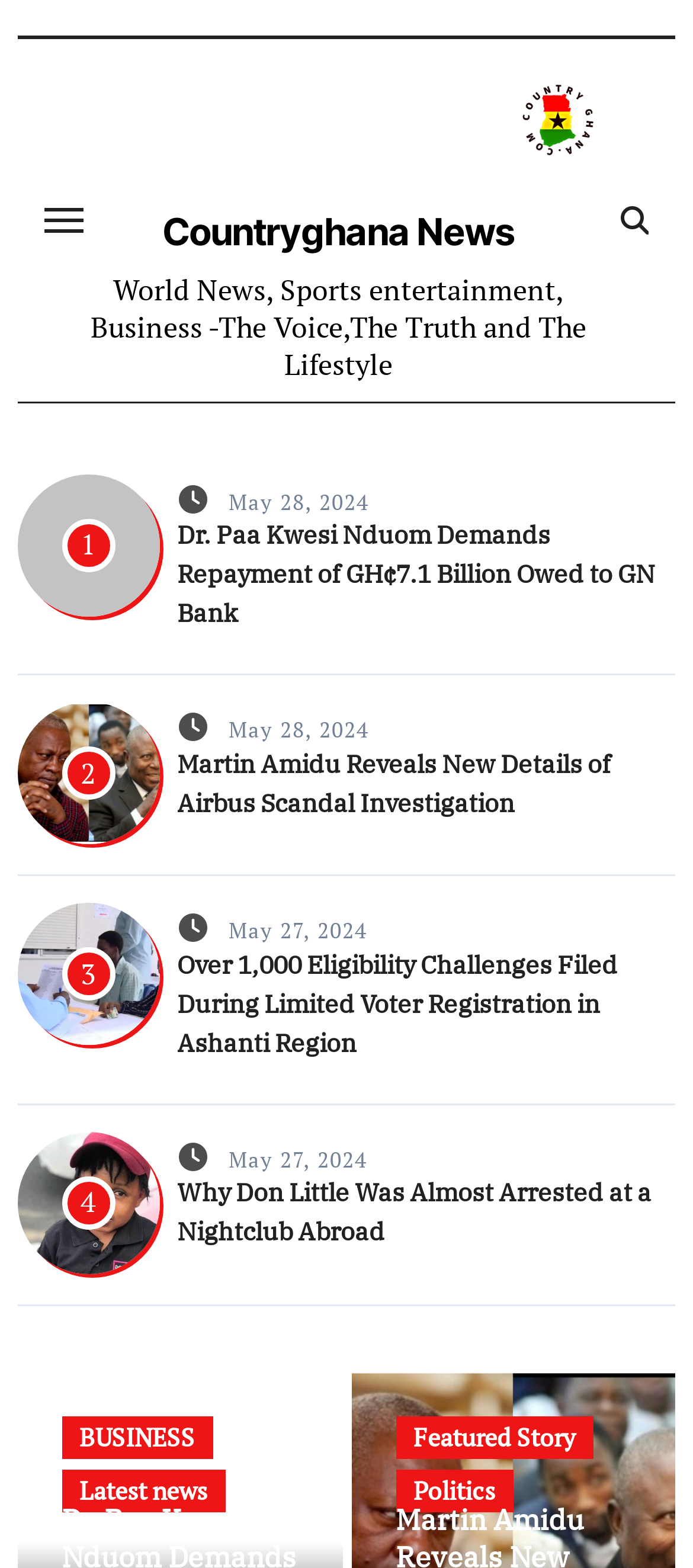What are the categories of news available on this website?
Please answer the question with a detailed response using the information from the screenshot.

The categories of news available on this website can be found in the top section of the webpage, where it is written as 'World News, Sports entertainment, Business -The Voice,The Truth and The Lifestyle'. These categories are part of the website's tagline.